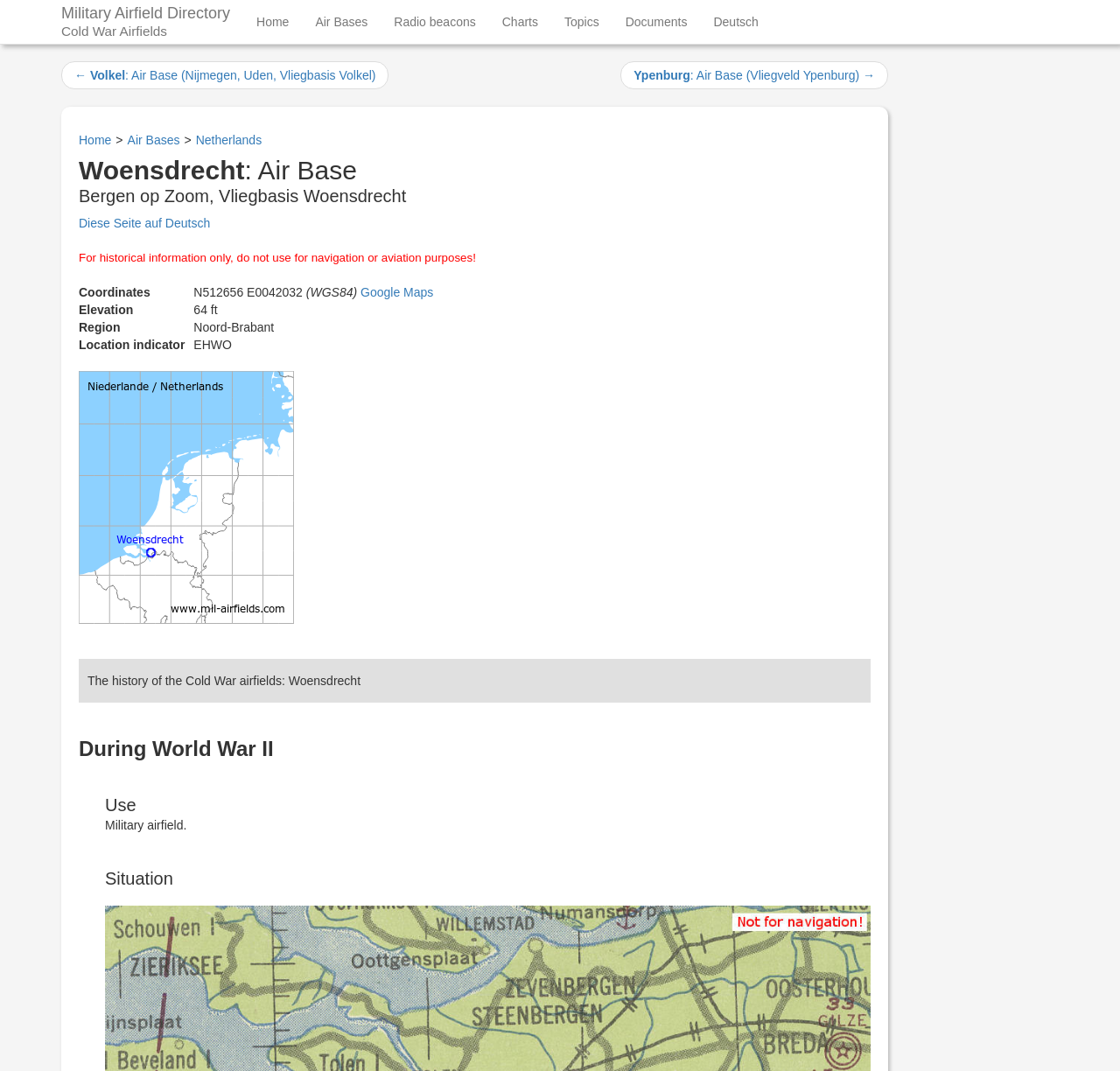What is the elevation of Woensdrecht Air Base?
From the image, provide a succinct answer in one word or a short phrase.

64 ft